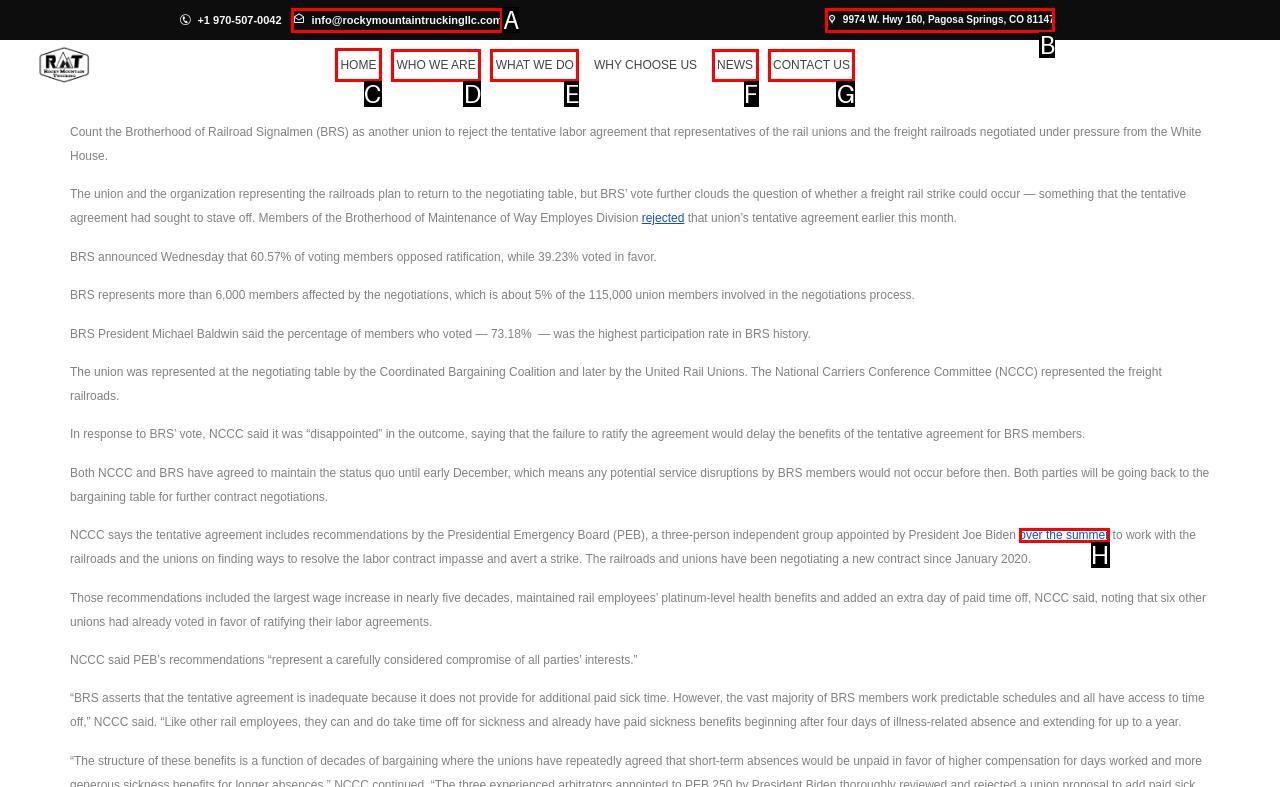Indicate the HTML element to be clicked to accomplish this task: Visit the homepage Respond using the letter of the correct option.

C